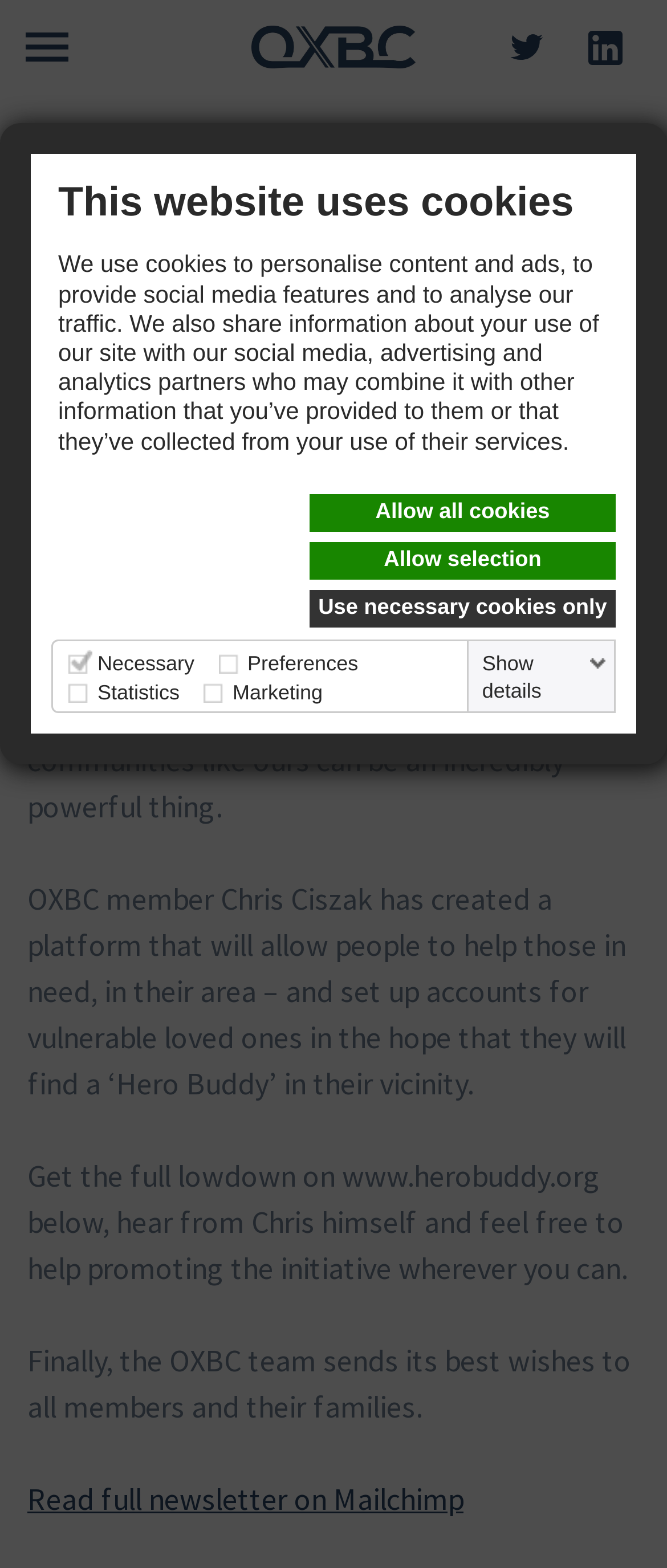Please determine the bounding box coordinates of the clickable area required to carry out the following instruction: "Visit the Oxford Blockchain Foundation website". The coordinates must be four float numbers between 0 and 1, represented as [left, top, right, bottom].

[0.378, 0.016, 0.622, 0.044]